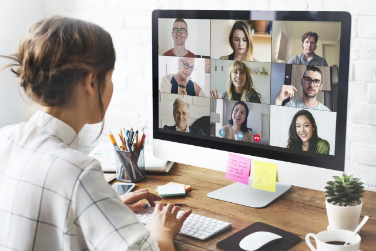Give a detailed account of the visual elements in the image.

In this engaging image, a team member is actively participating in a video call, where multiple participants are visible on a large computer screen. The setting is a cozy workspace, characterized by a wooden desk adorned with stationery and colorful sticky notes, suggesting a creative and collaborative environment. The individual in the foreground is focused on the conversation, typing on a keyboard, likely contributing thoughts or responses to the ongoing discussion. 

The displayed video call highlights a diverse group of people engaged in dialogue, reflecting the essence of teamwork and collective brainstorming. This visual emphasizes the importance of open communication and inclusivity, echoing insights about valuing different perspectives in discussions, as mentioned in the context of team retrospectives. The atmosphere conveys a sense of connection and shared learning, critical for teams aiming to grow and improve together.